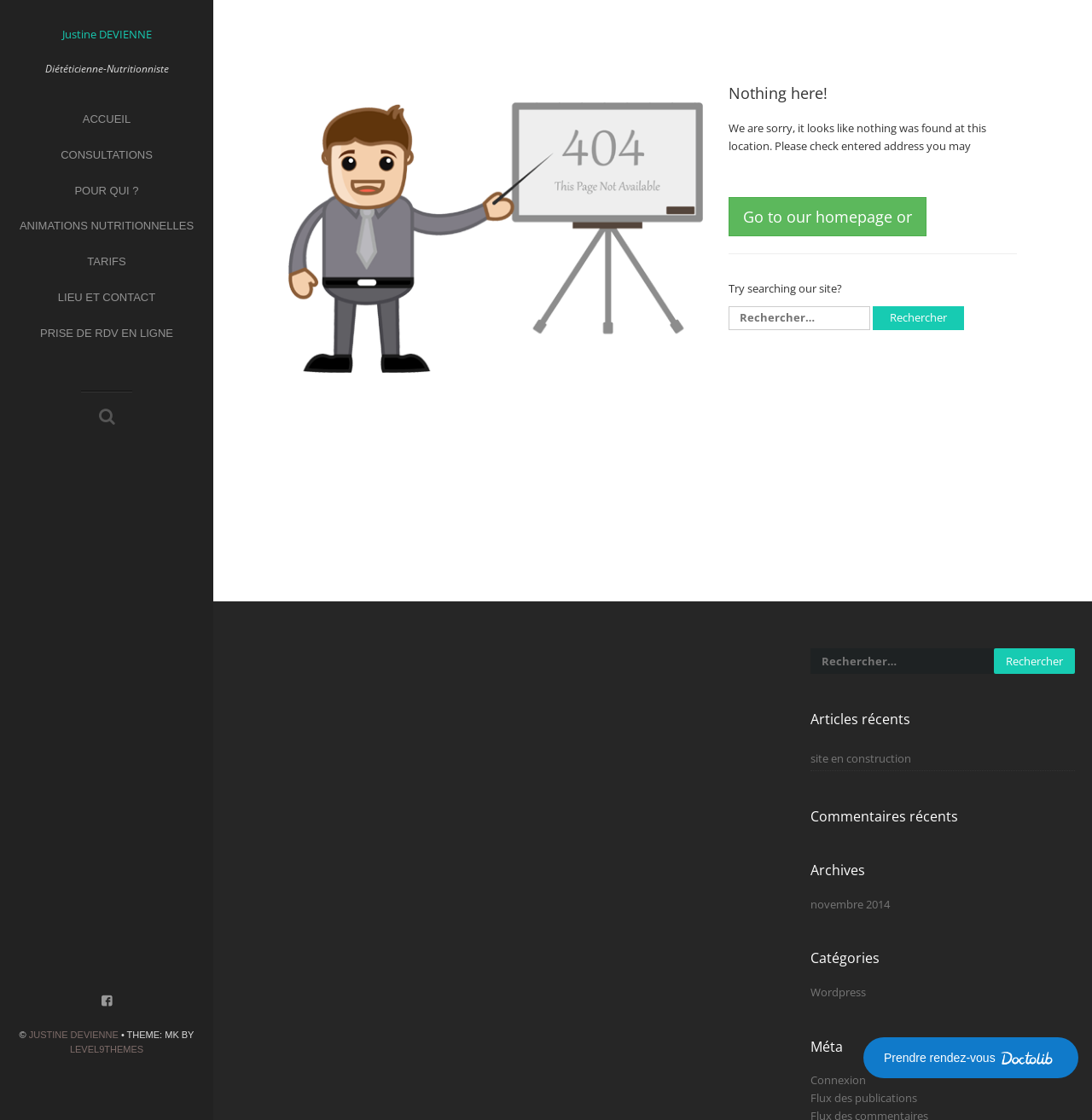What is the current status of the website?
Provide a detailed answer to the question, using the image to inform your response.

I noticed a link 'site en construction' in the middle of the webpage, which indicates that the website is currently under construction or development.